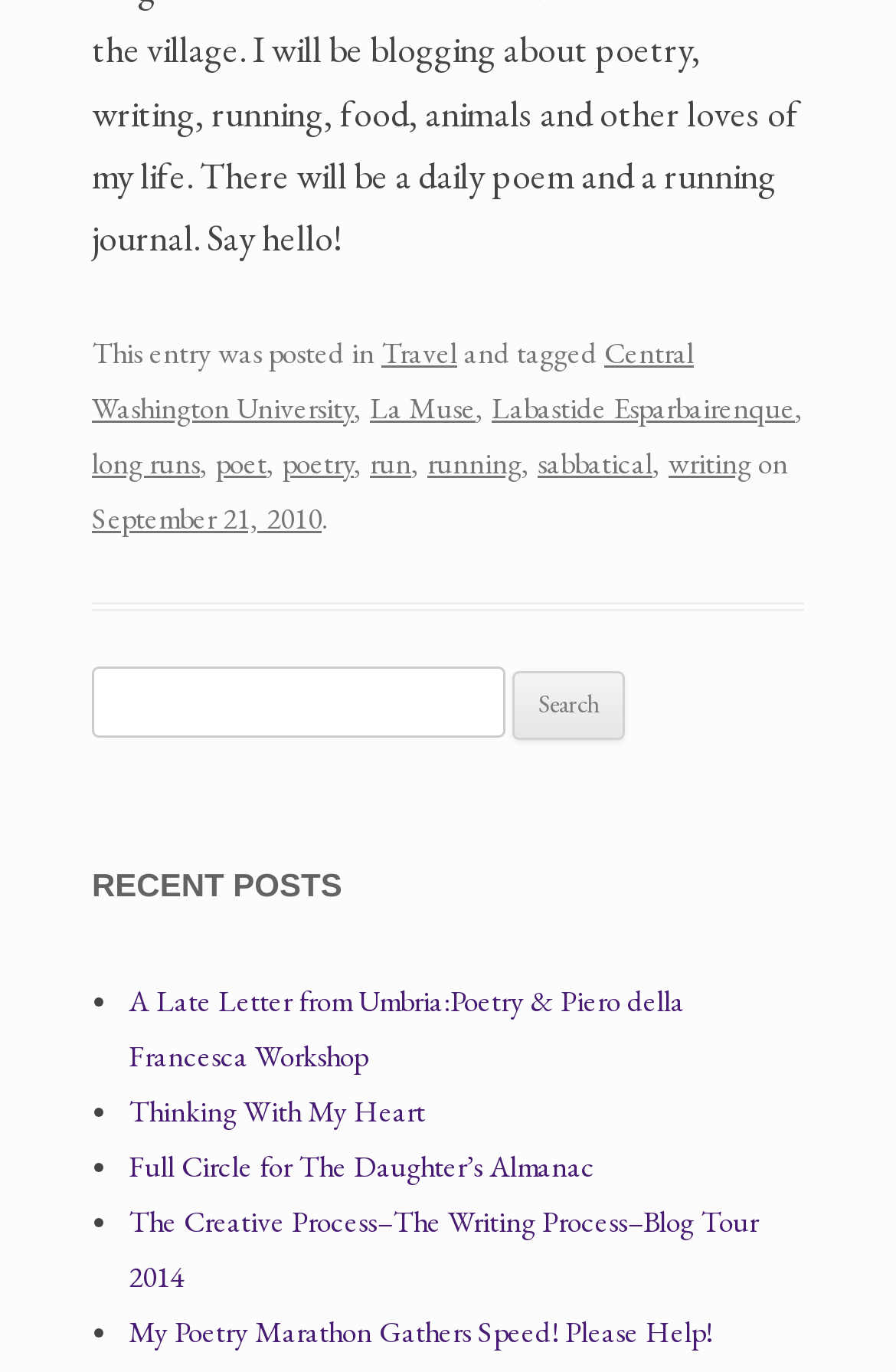Analyze the image and deliver a detailed answer to the question: How many links are in the footer section?

The footer section contains seven links: 'Travel', 'Central Washington University', 'La Muse', 'Labastide Esparbairenque', 'long runs', 'poet', and 'September 21, 2010'.